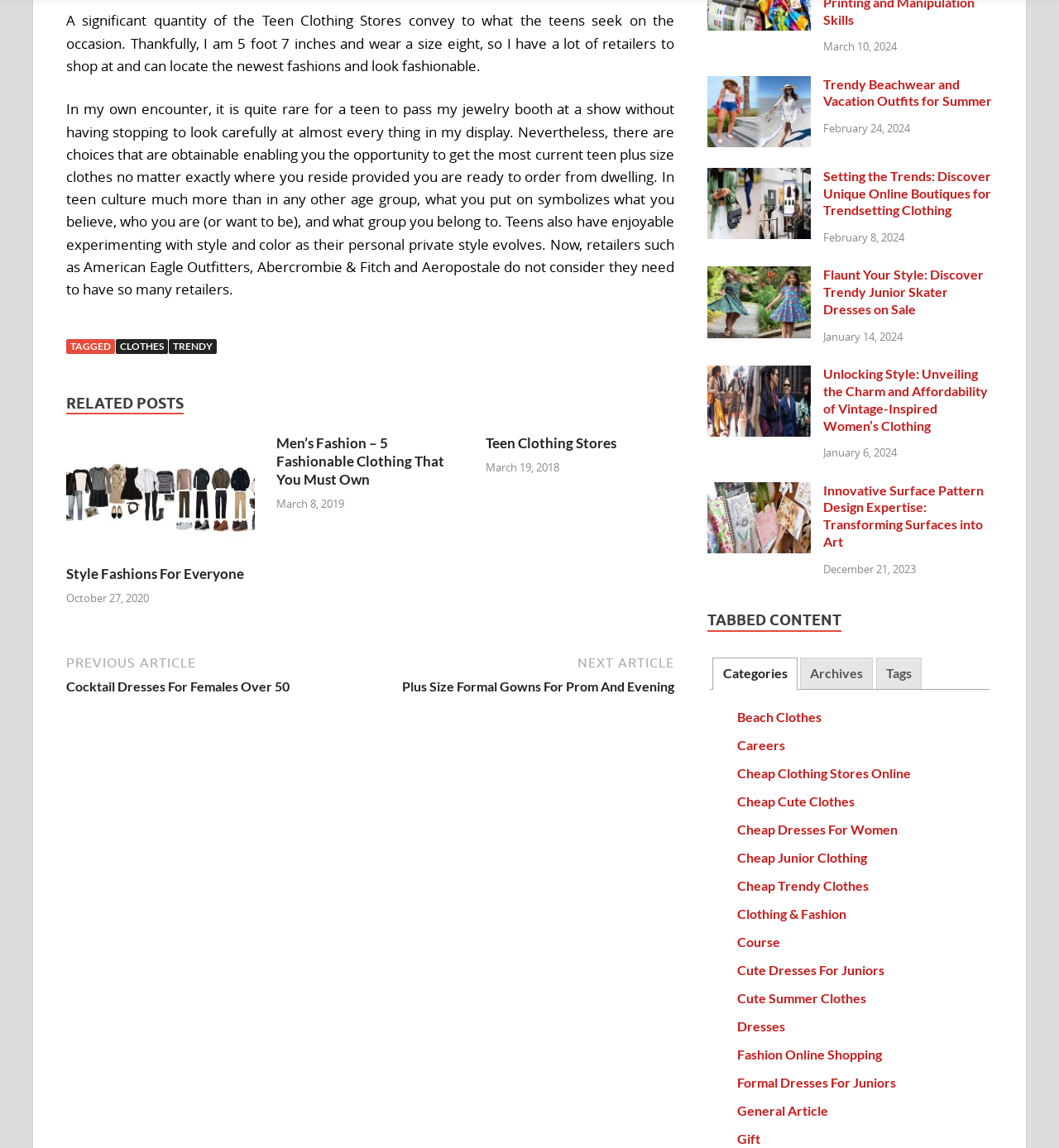Determine the bounding box coordinates of the clickable area required to perform the following instruction: "click on the 'Beach Clothes' link". The coordinates should be represented as four float numbers between 0 and 1: [left, top, right, bottom].

[0.696, 0.617, 0.775, 0.631]